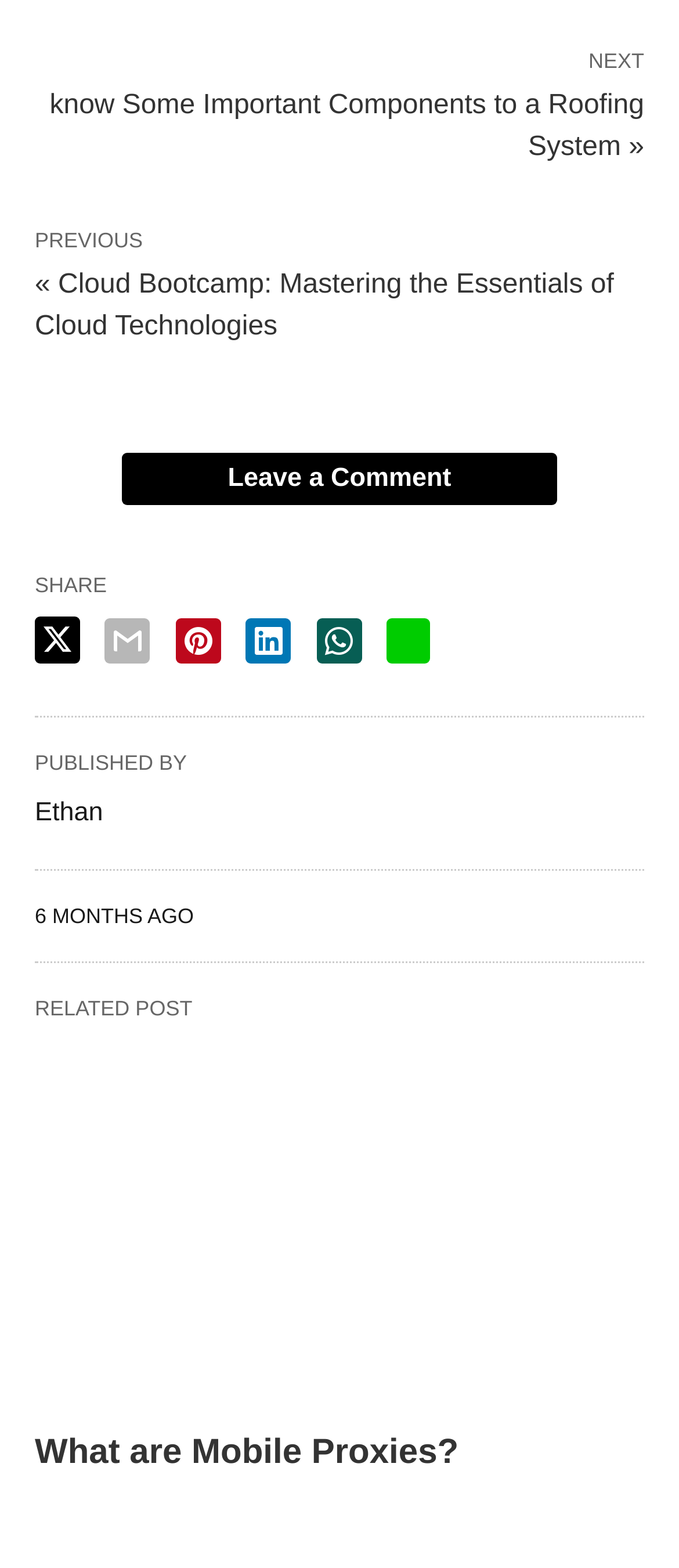How many share options are available?
We need a detailed and exhaustive answer to the question. Please elaborate.

I counted the number of share links available, which are twitter share, email share, pinterest share, linkedin share, whatsapp share, and line share, totaling 6 options.